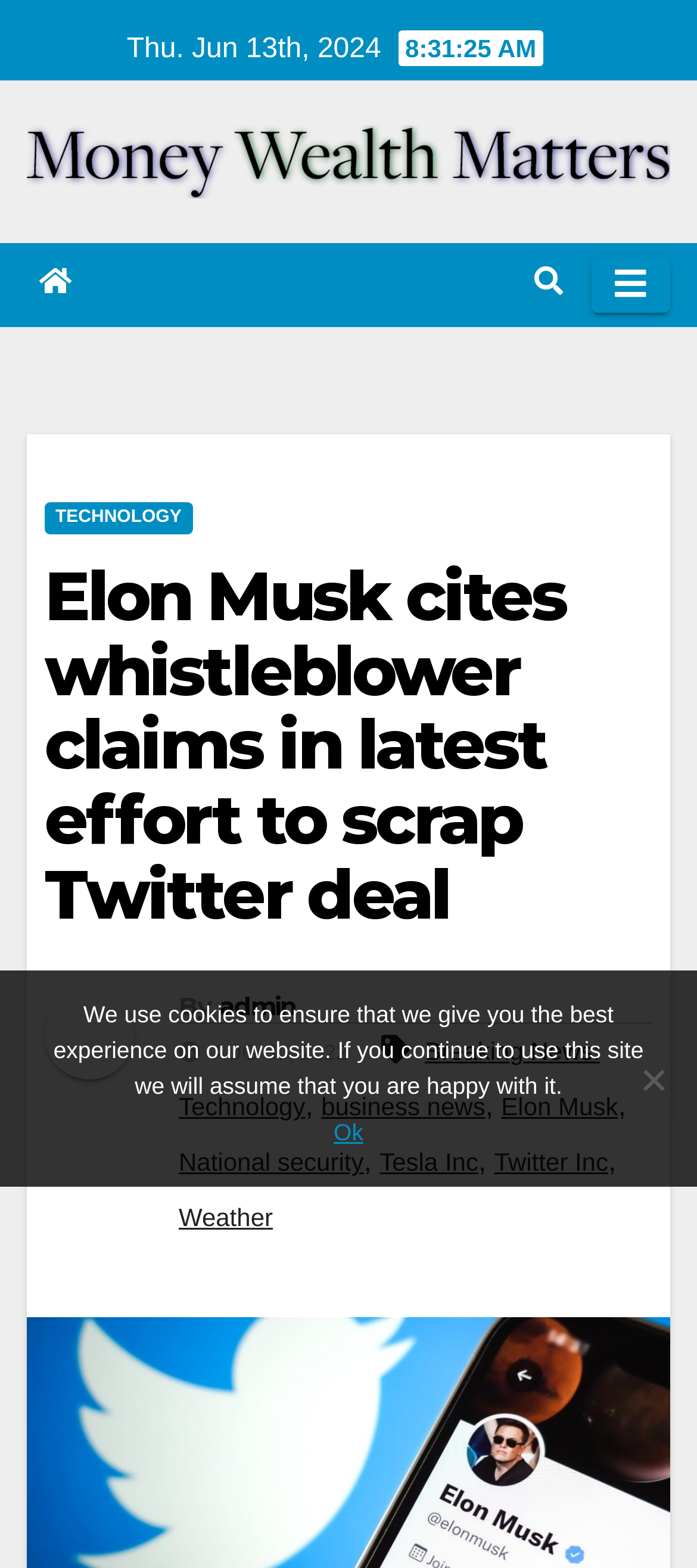What is the name of the website?
Please answer the question with a detailed and comprehensive explanation.

I found the name of the website by looking at the link element with the content 'Money Wealth Matters' which is located at the top of the webpage.